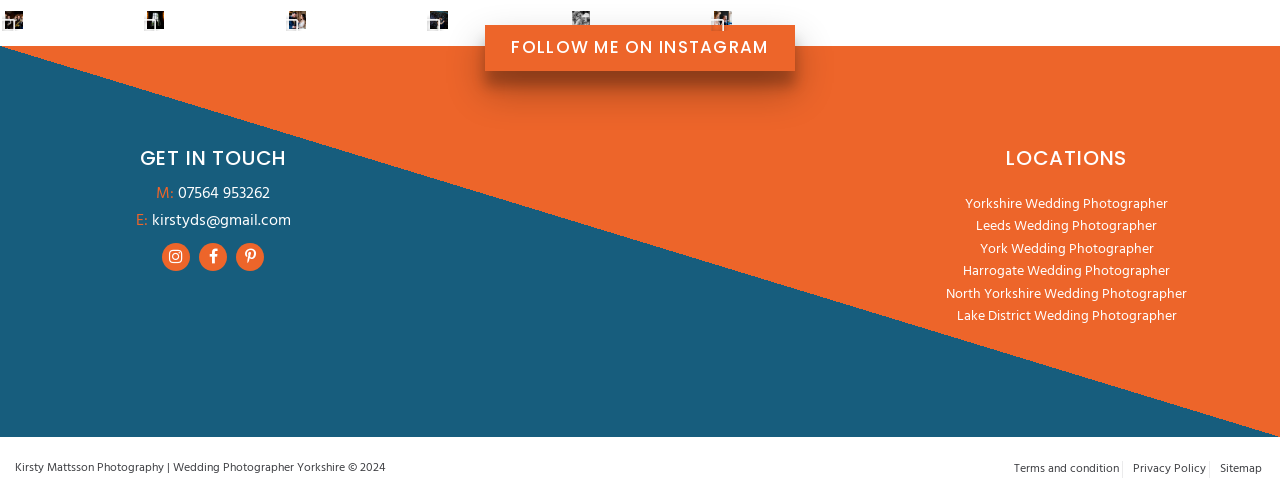Please find the bounding box coordinates of the element that must be clicked to perform the given instruction: "Follow the photographer on Instagram". The coordinates should be four float numbers from 0 to 1, i.e., [left, top, right, bottom].

[0.379, 0.05, 0.621, 0.142]